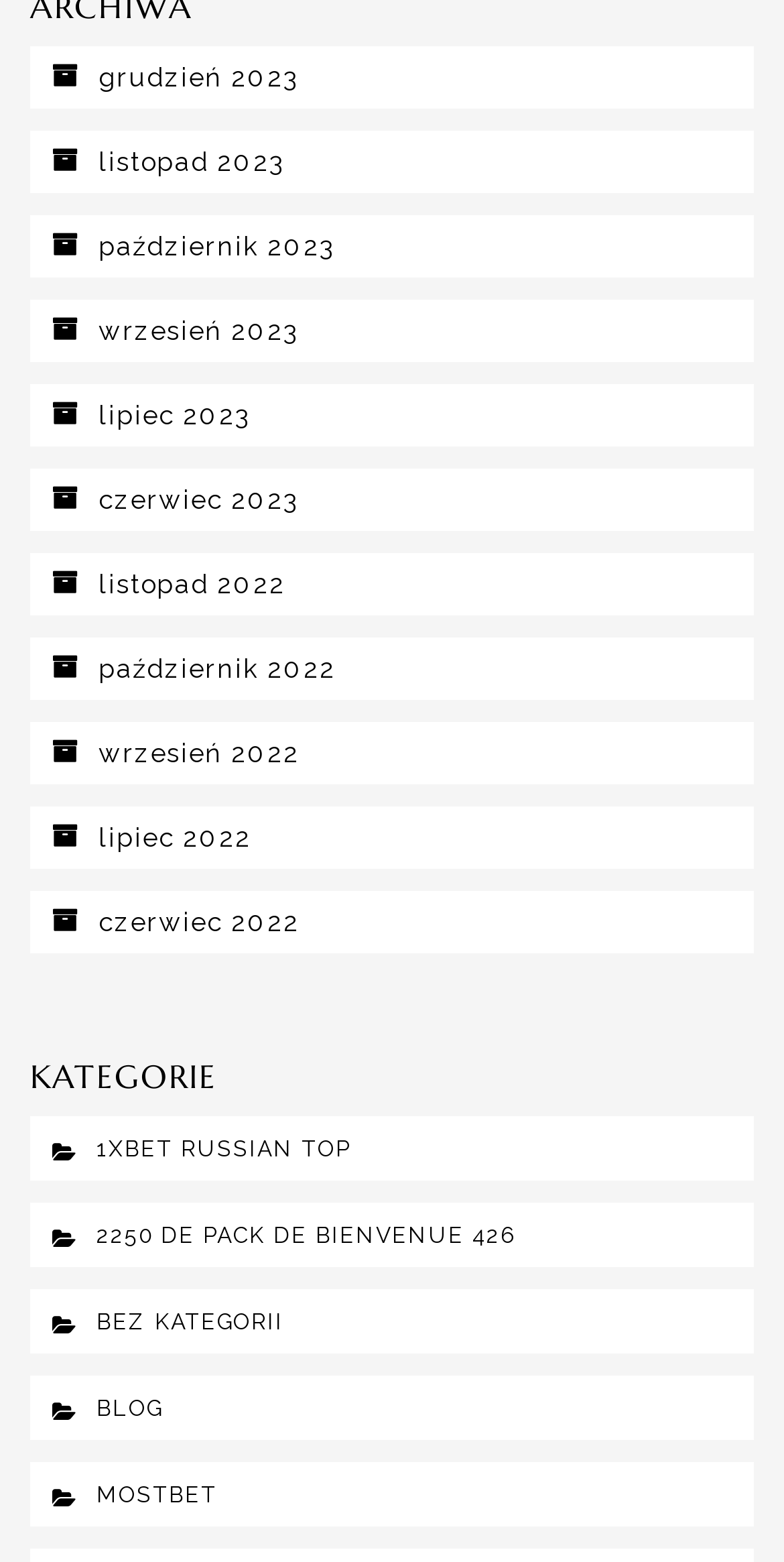Find the bounding box coordinates of the element to click in order to complete the given instruction: "Go to BLOG."

[0.123, 0.894, 0.208, 0.91]